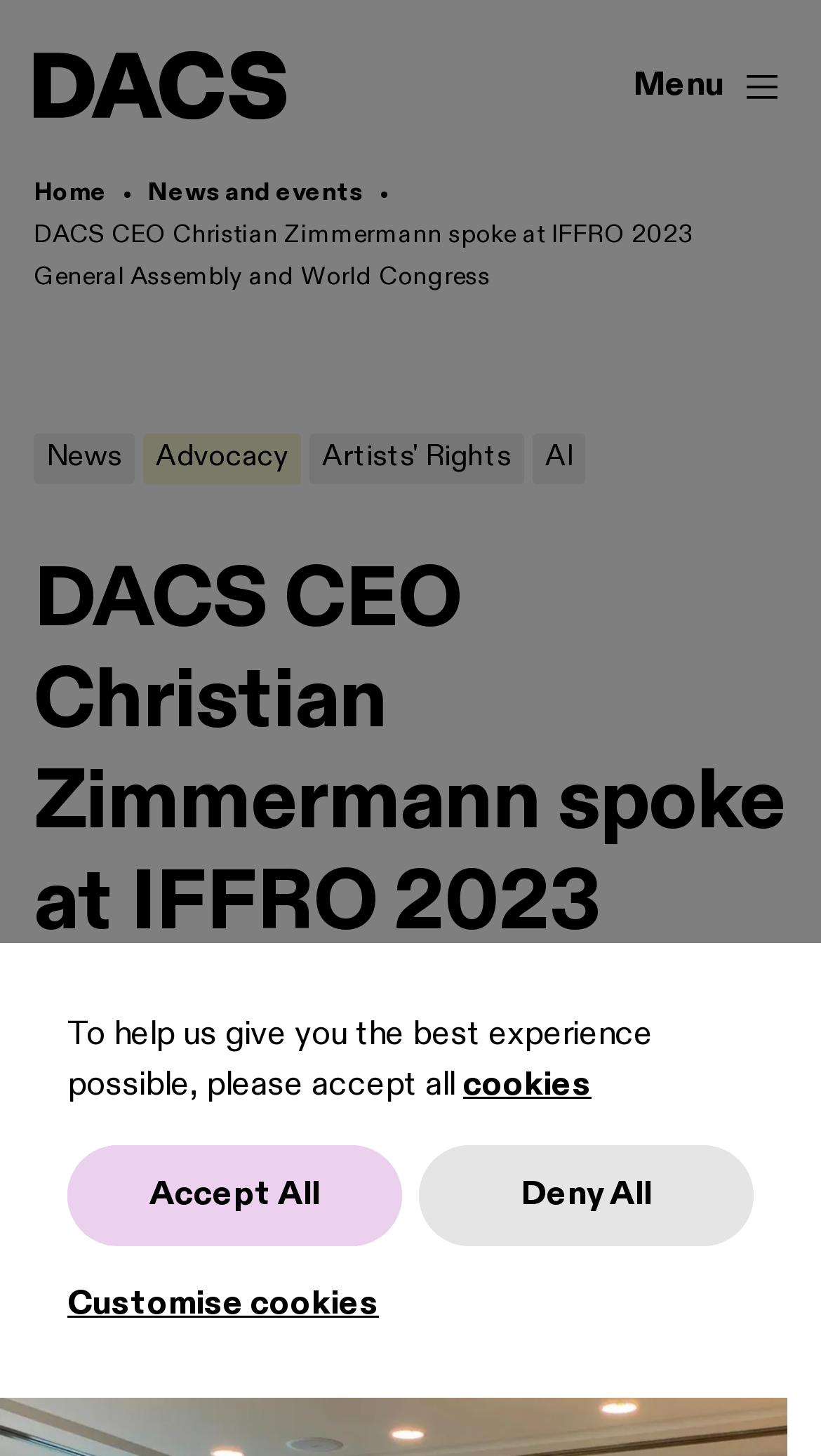Can you find the bounding box coordinates of the area I should click to execute the following instruction: "open menu"?

[0.767, 0.041, 0.959, 0.076]